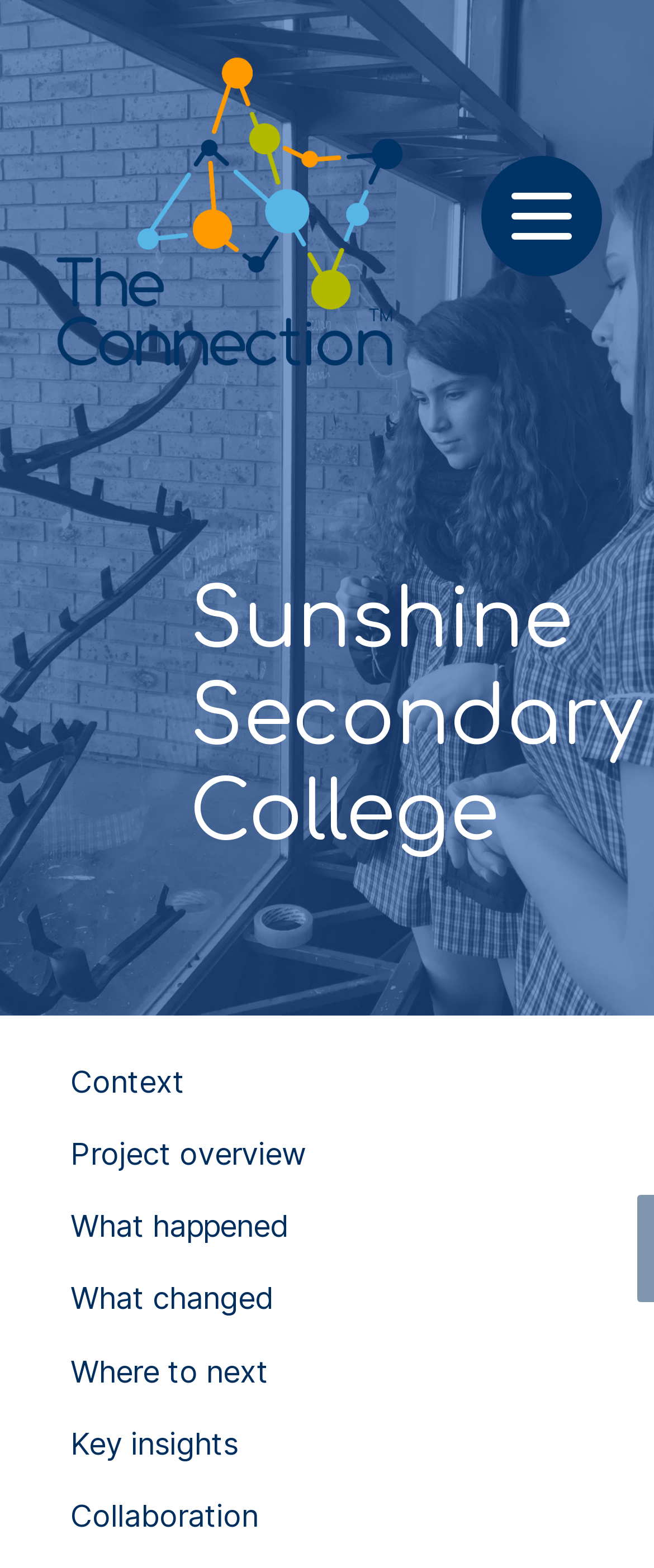Please specify the bounding box coordinates of the area that should be clicked to accomplish the following instruction: "Read about the context". The coordinates should consist of four float numbers between 0 and 1, i.e., [left, top, right, bottom].

[0.108, 0.678, 0.282, 0.701]